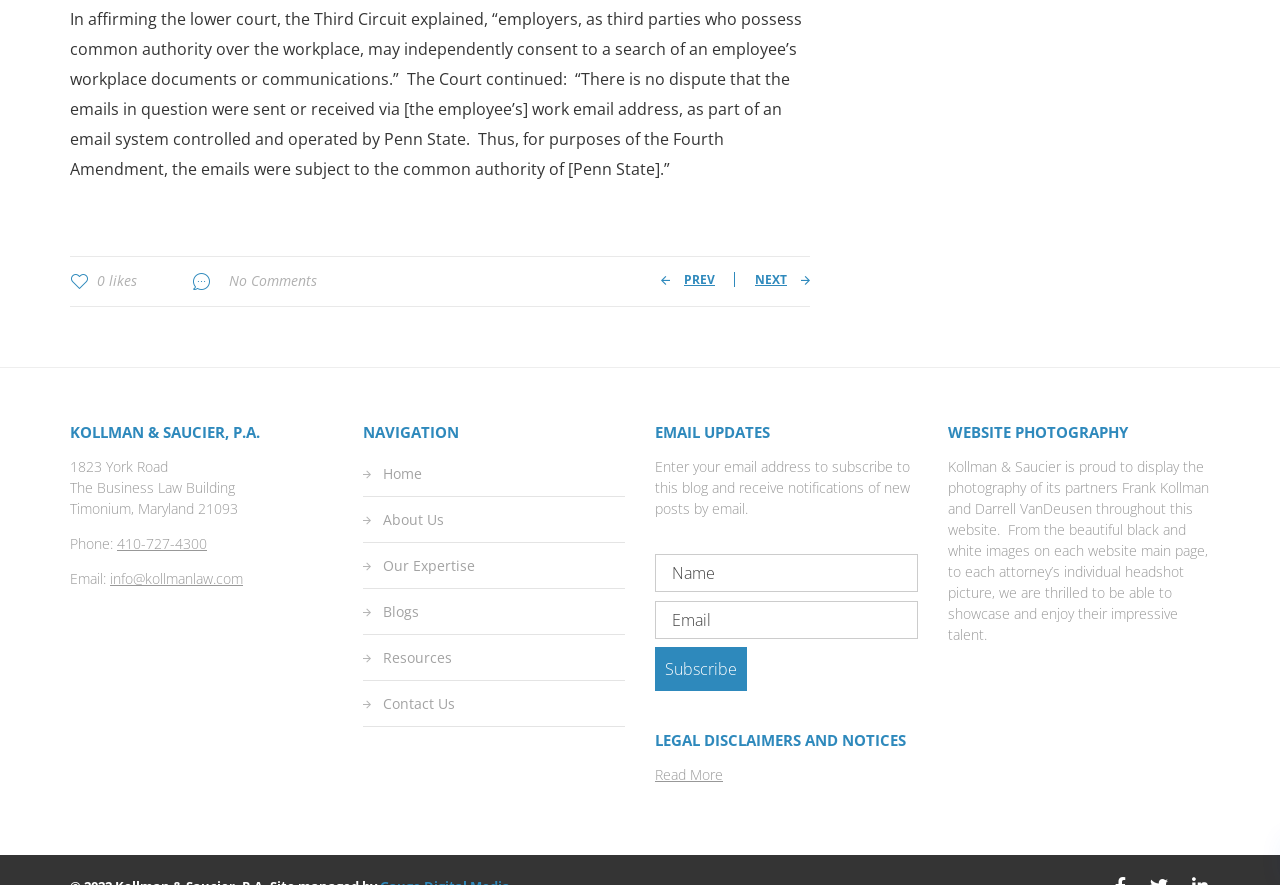Locate the bounding box coordinates of the element's region that should be clicked to carry out the following instruction: "Click the 'Read More' link". The coordinates need to be four float numbers between 0 and 1, i.e., [left, top, right, bottom].

[0.512, 0.864, 0.565, 0.886]